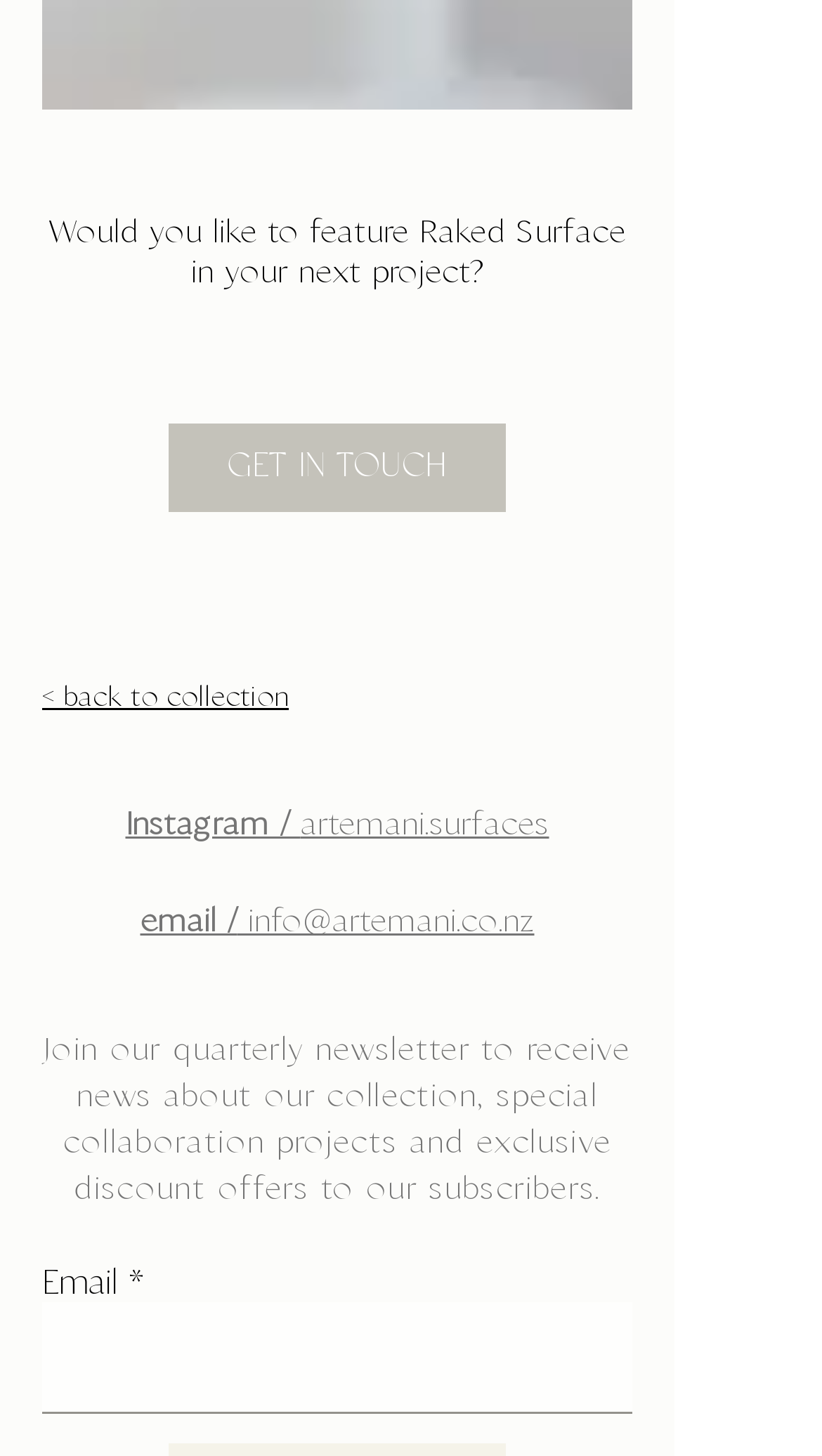Refer to the image and provide an in-depth answer to the question:
What is the topic of the quarterly newsletter?

The quarterly newsletter is about receiving news about the website's collection, special collaboration projects, and exclusive discount offers to subscribers, as indicated by the heading above the email subscription form.